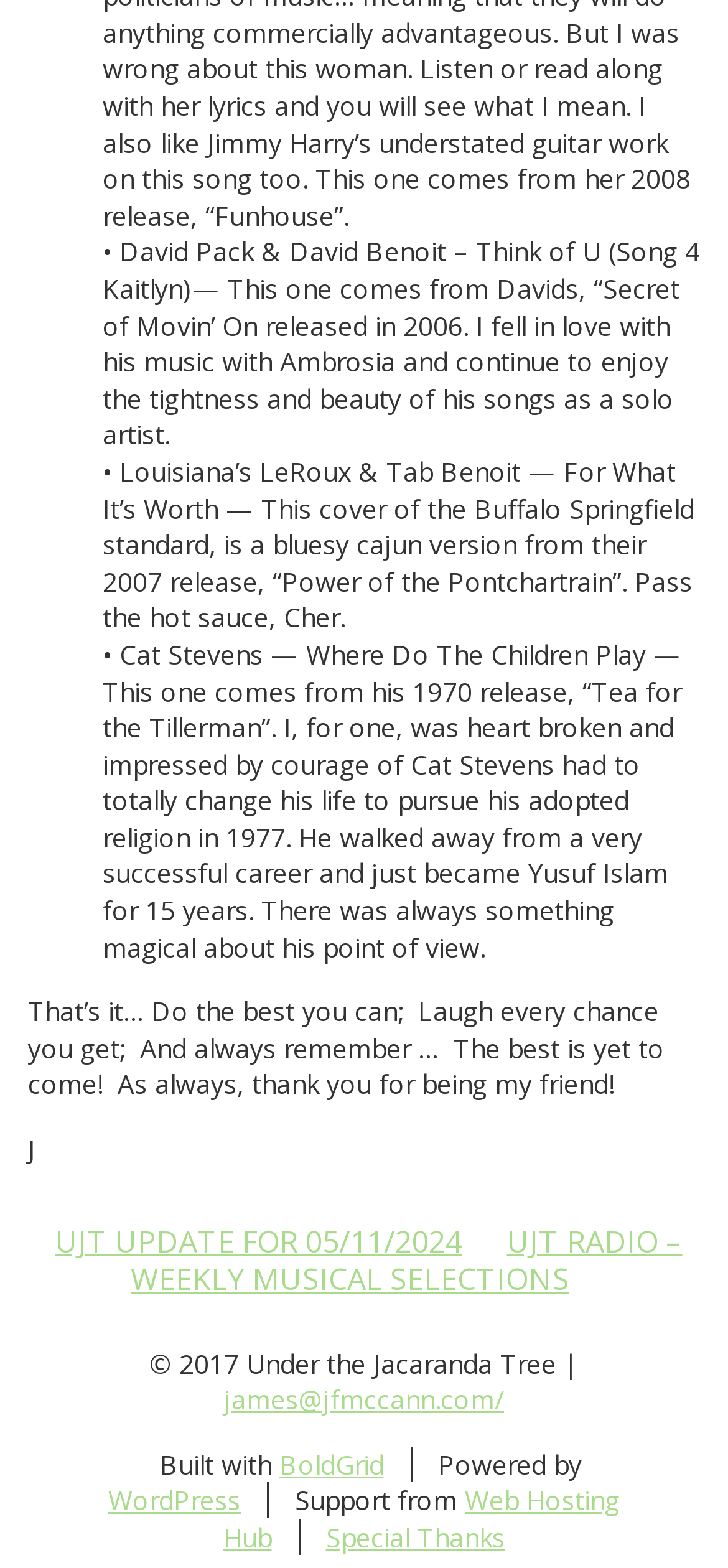Based on the image, give a detailed response to the question: How many song descriptions are on this page?

I counted the number of StaticText elements that describe songs, which are [270], [272], and [274]. These elements contain text that describes the songs, such as the song title, artist, and album release year.